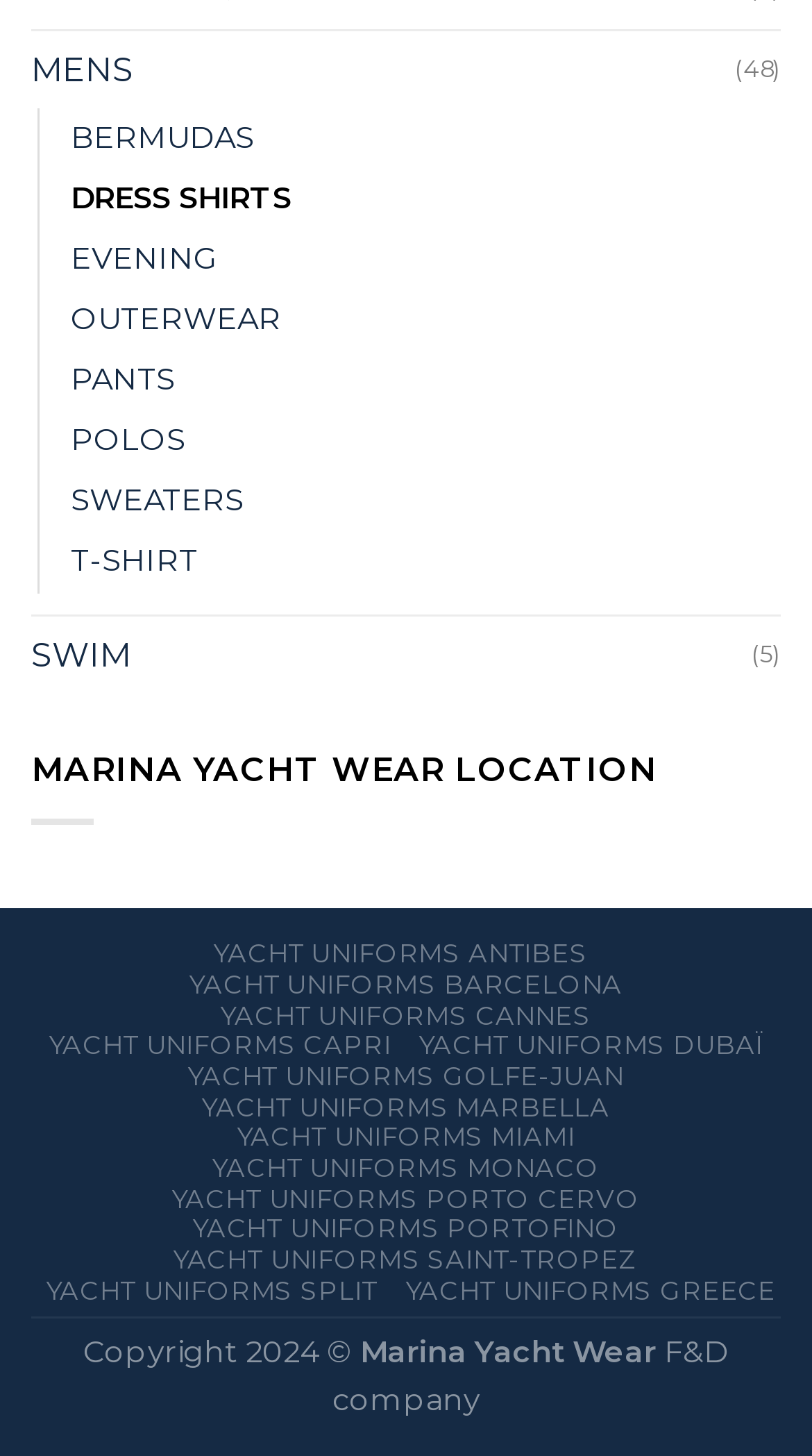Identify the bounding box coordinates of the element that should be clicked to fulfill this task: "Explore SWIM". The coordinates should be provided as four float numbers between 0 and 1, i.e., [left, top, right, bottom].

[0.038, 0.423, 0.926, 0.477]